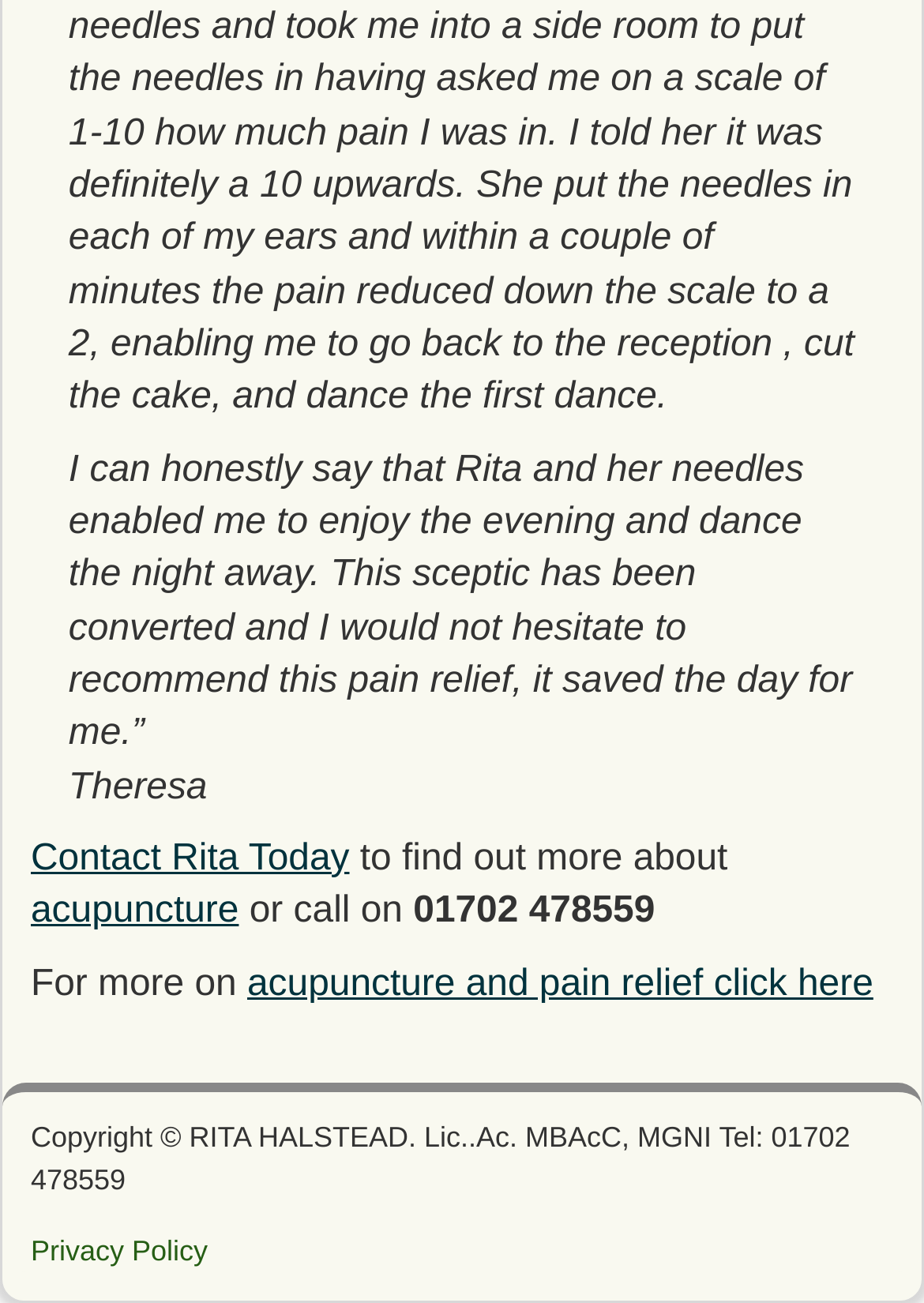Determine the bounding box coordinates for the HTML element described here: "Contact Rita Today".

[0.033, 0.643, 0.378, 0.674]